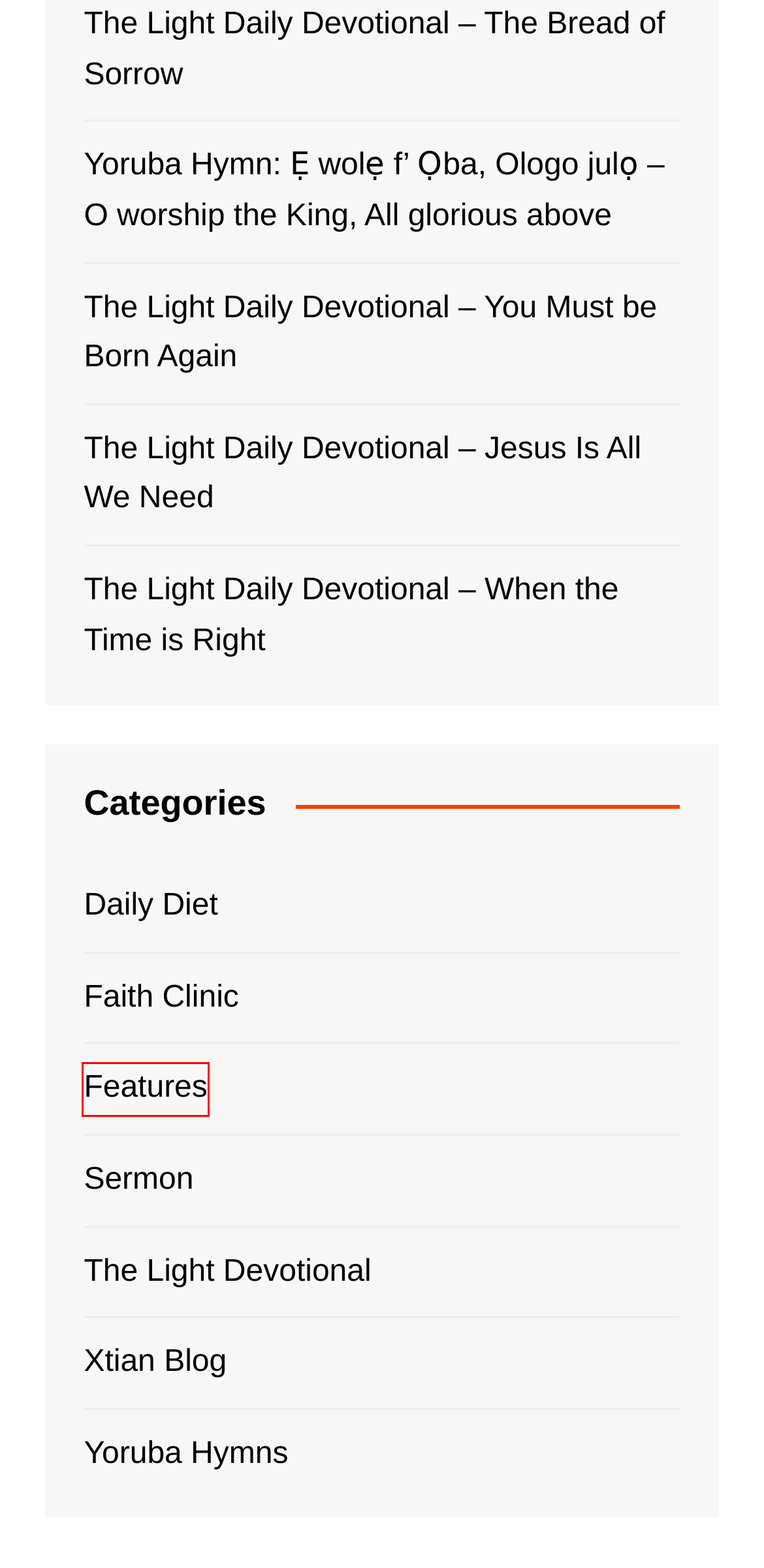Consider the screenshot of a webpage with a red bounding box around an element. Select the webpage description that best corresponds to the new page after clicking the element inside the red bounding box. Here are the candidates:
A. Yoruba Hymn: Ẹ wolẹ f’ Ọba, Ologo julọ - O worship the King, All glorious above
B. The Bread of Sorrow
C. Sermon
D. Yoruba Hymns
E. Faith Clinic
F. When the Time is Right
G. Features
H. Xtian Blog

G